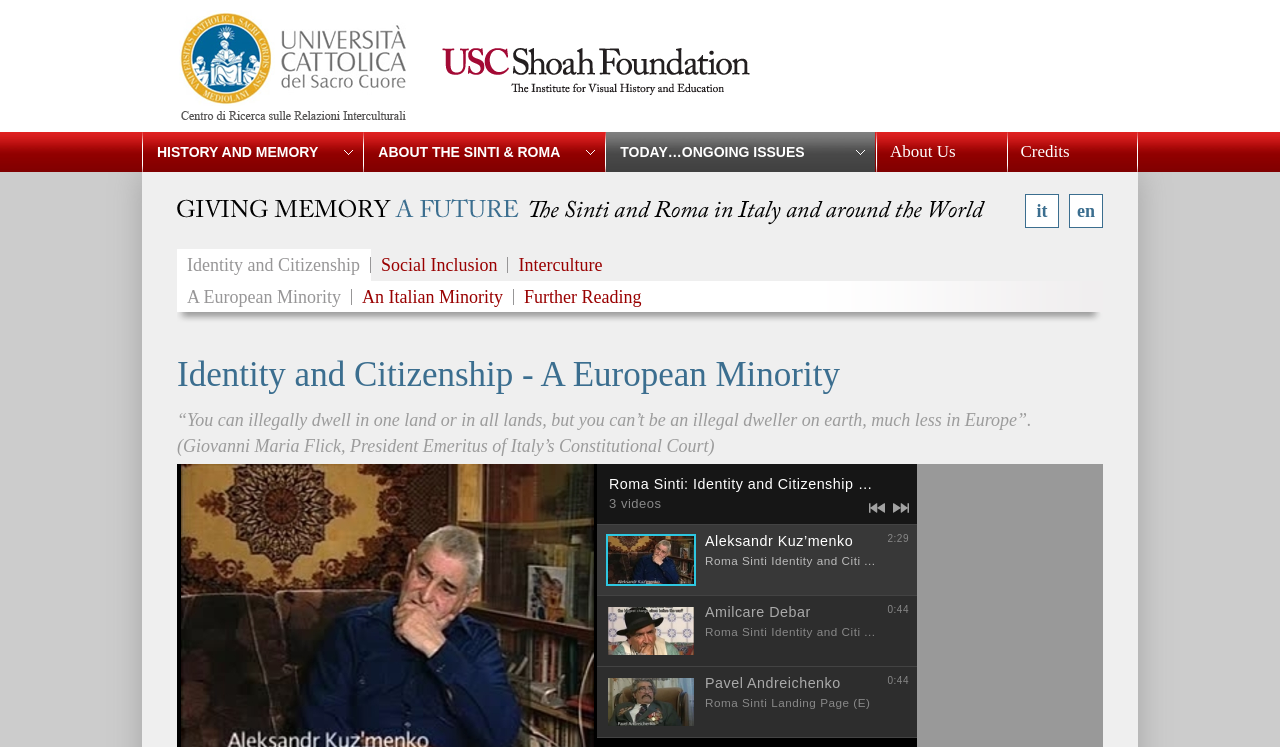Locate the bounding box coordinates of the area to click to fulfill this instruction: "visit the USC Shoah Foundation homepage". The bounding box should be presented as four float numbers between 0 and 1, in the order [left, top, right, bottom].

[0.14, 0.013, 0.321, 0.166]